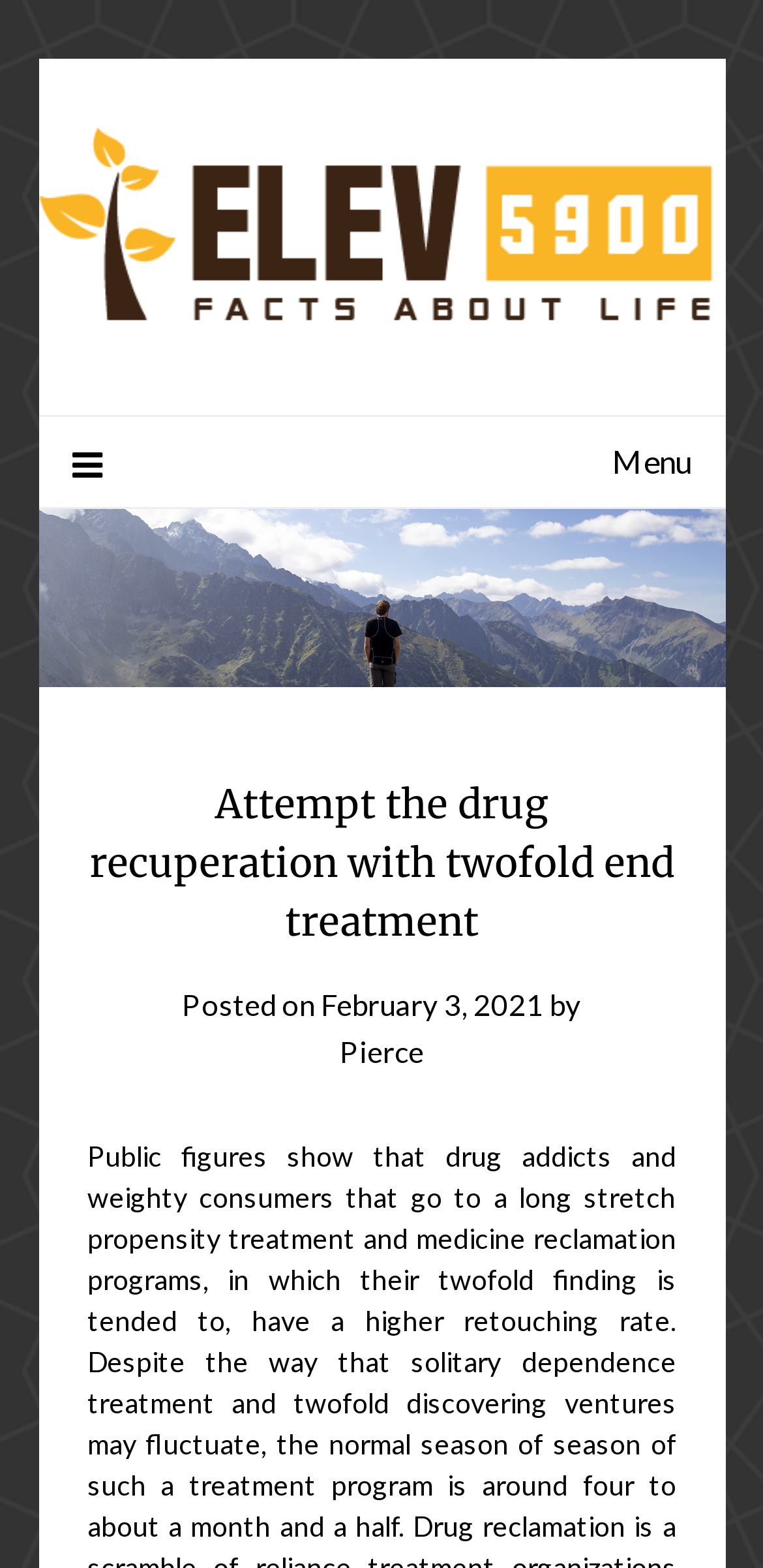Provide the bounding box coordinates of the HTML element described as: "February 3, 2021February 6, 2021". The bounding box coordinates should be four float numbers between 0 and 1, i.e., [left, top, right, bottom].

[0.421, 0.629, 0.713, 0.652]